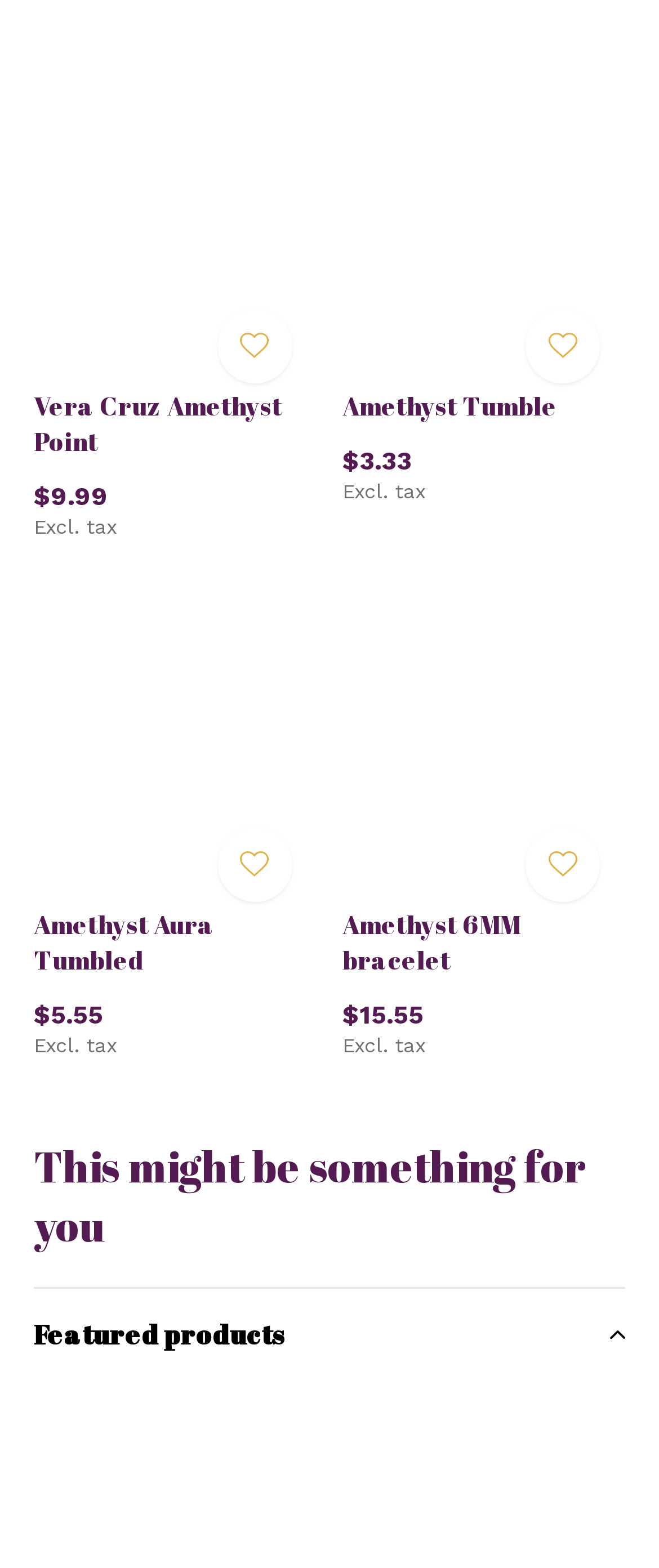Please provide the bounding box coordinates for the element that needs to be clicked to perform the following instruction: "View Vera Cruz Amethyst Point". The coordinates should be given as four float numbers between 0 and 1, i.e., [left, top, right, bottom].

[0.051, 0.043, 0.481, 0.223]